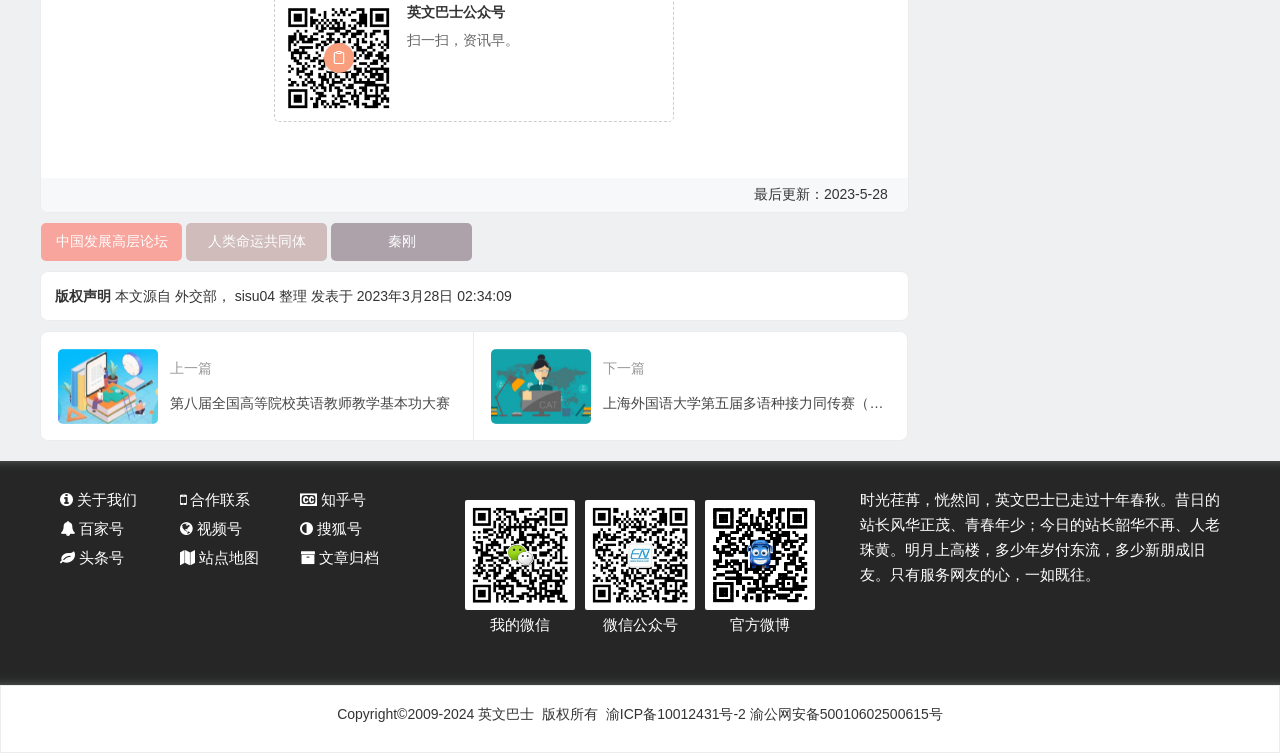Can you identify the bounding box coordinates of the clickable region needed to carry out this instruction: 'Click the link to access the China Development High-Level Forum'? The coordinates should be four float numbers within the range of 0 to 1, stated as [left, top, right, bottom].

[0.032, 0.297, 0.142, 0.346]